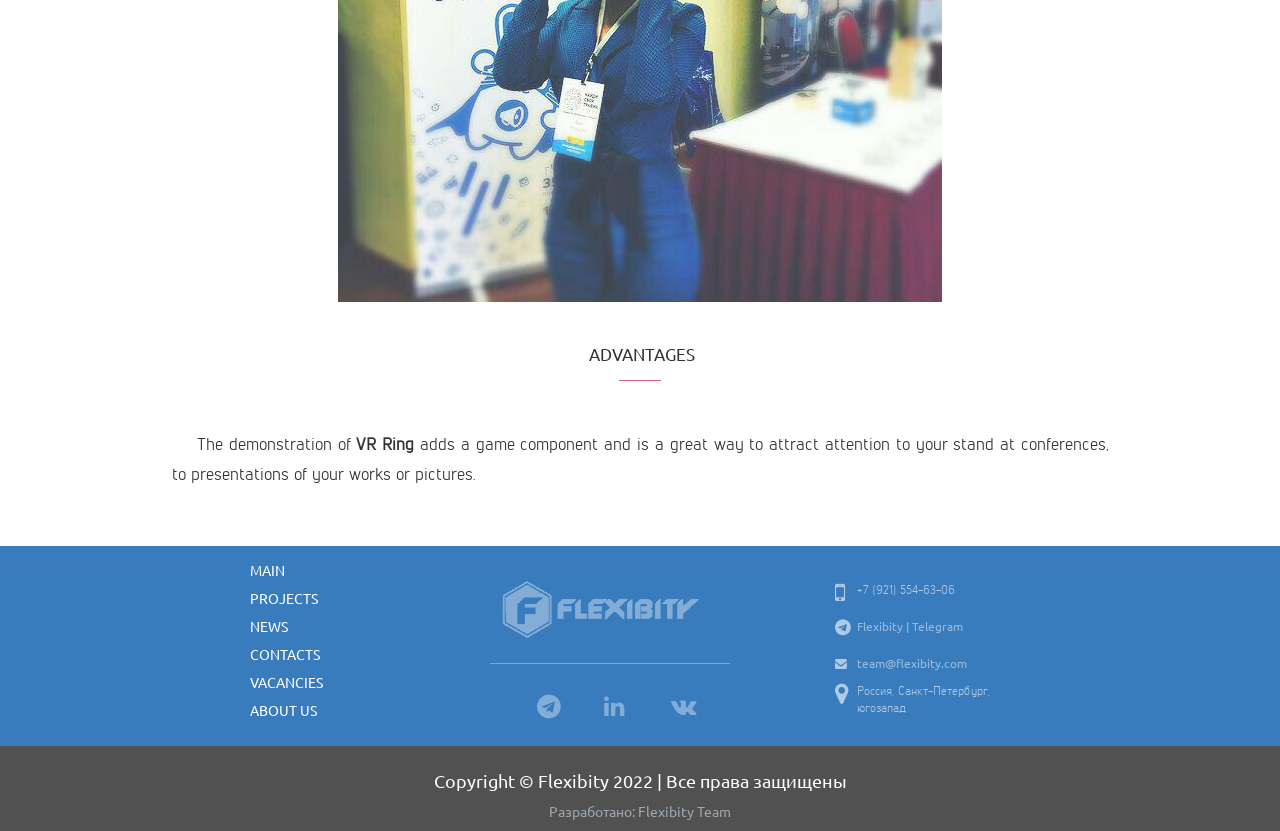Find the bounding box coordinates for the area that should be clicked to accomplish the instruction: "Click on PROJECTS".

[0.195, 0.703, 0.248, 0.736]